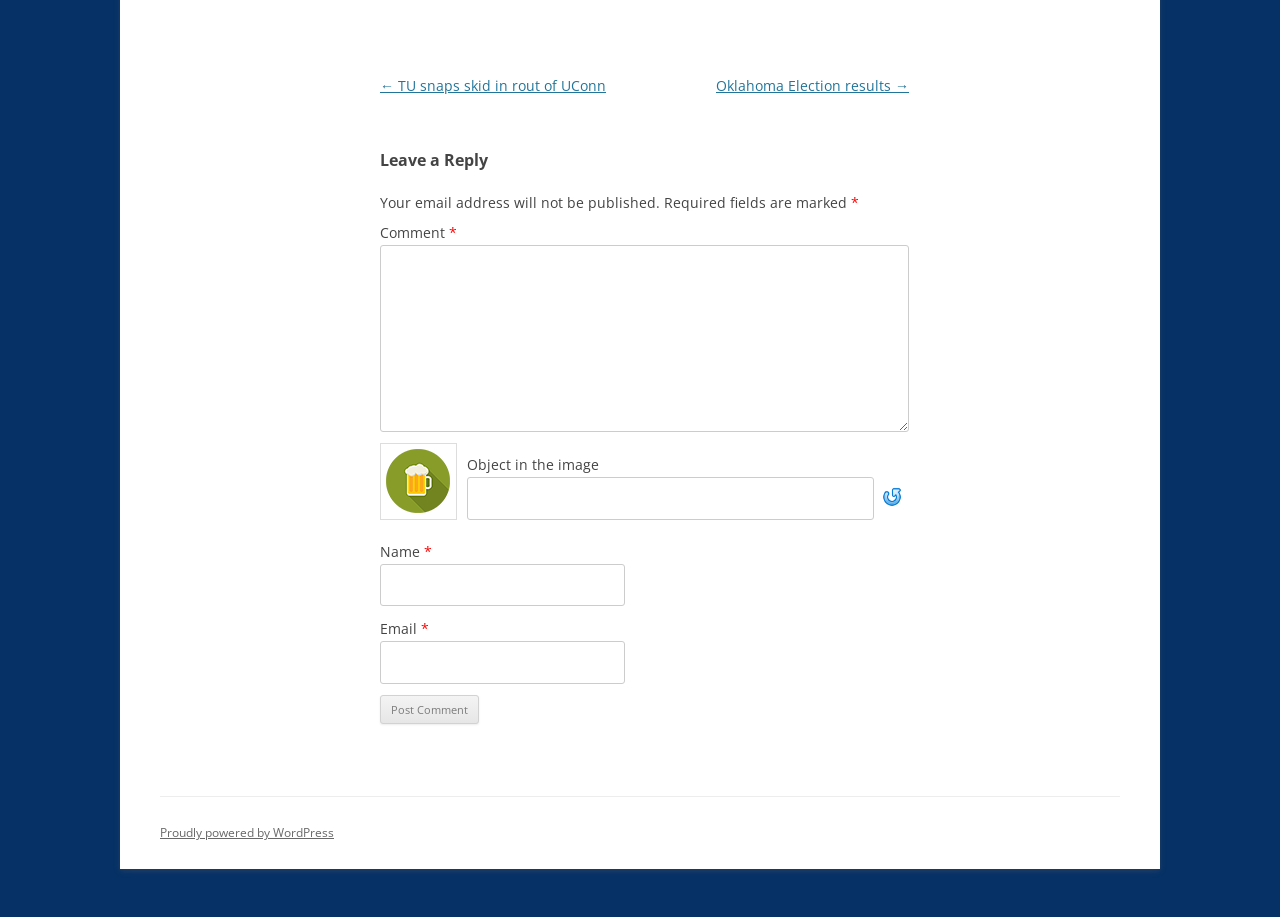Determine the bounding box coordinates for the clickable element required to fulfill the instruction: "Click the '← TU snaps skid in rout of UConn' link". Provide the coordinates as four float numbers between 0 and 1, i.e., [left, top, right, bottom].

[0.297, 0.083, 0.473, 0.104]